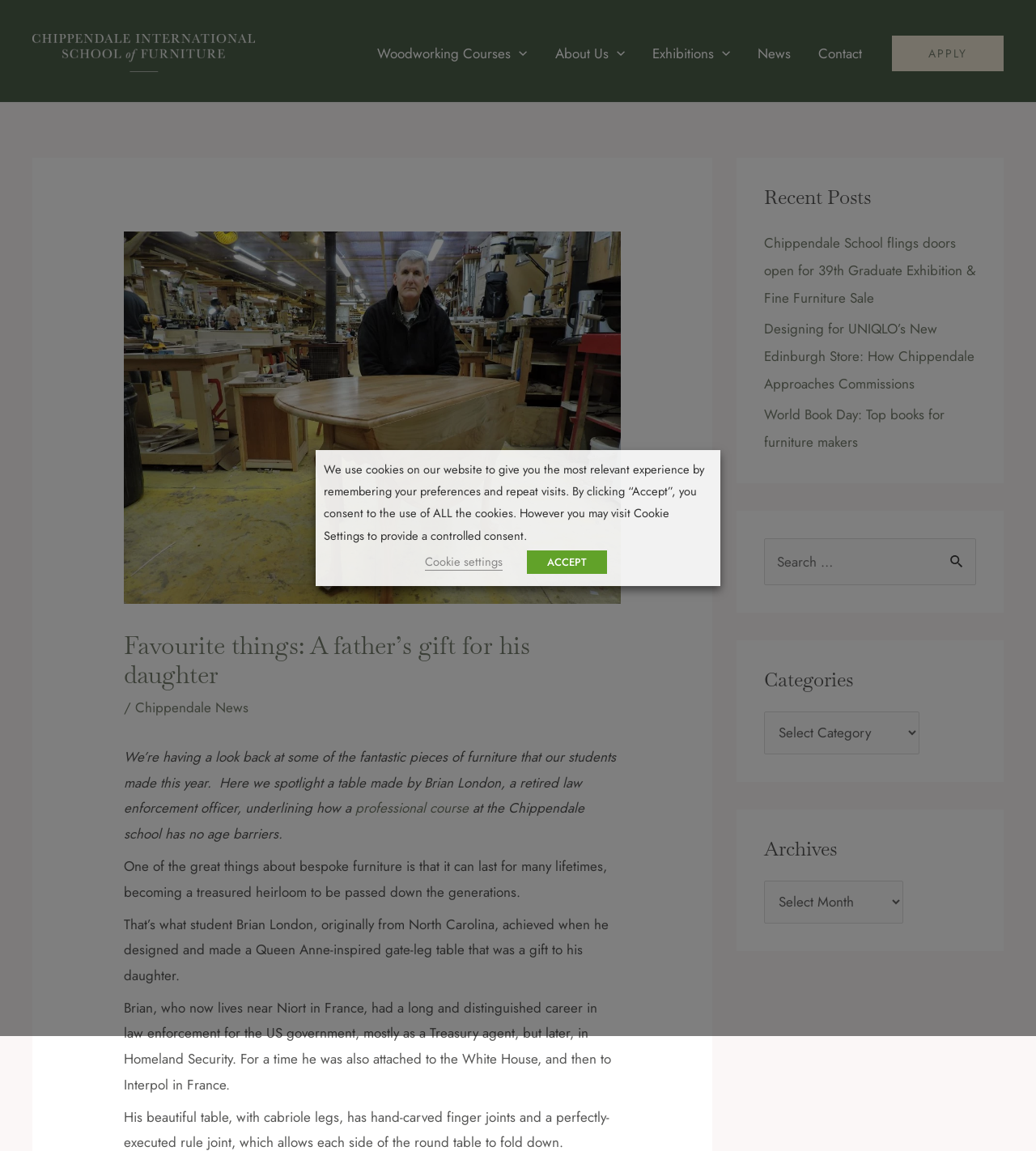Refer to the screenshot and give an in-depth answer to this question: What is the name of the school mentioned in the webpage?

I found the answer by looking at the link 'Chippendale School of Furniture' at the top of the webpage, which suggests that the school is the main topic of the webpage.